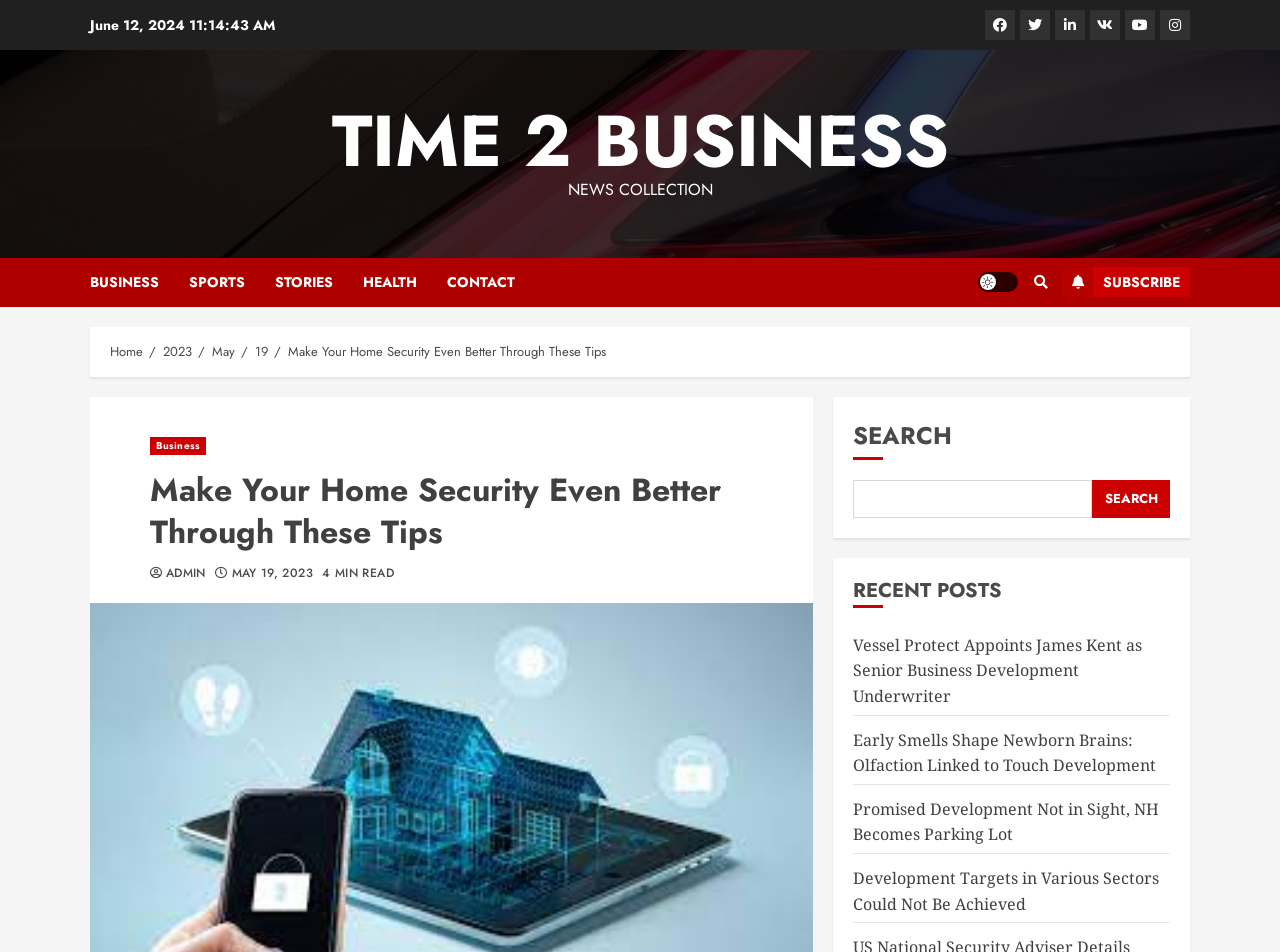Specify the bounding box coordinates of the area to click in order to execute this command: 'Subscribe to the newsletter'. The coordinates should consist of four float numbers ranging from 0 to 1, and should be formatted as [left, top, right, bottom].

[0.83, 0.281, 0.93, 0.312]